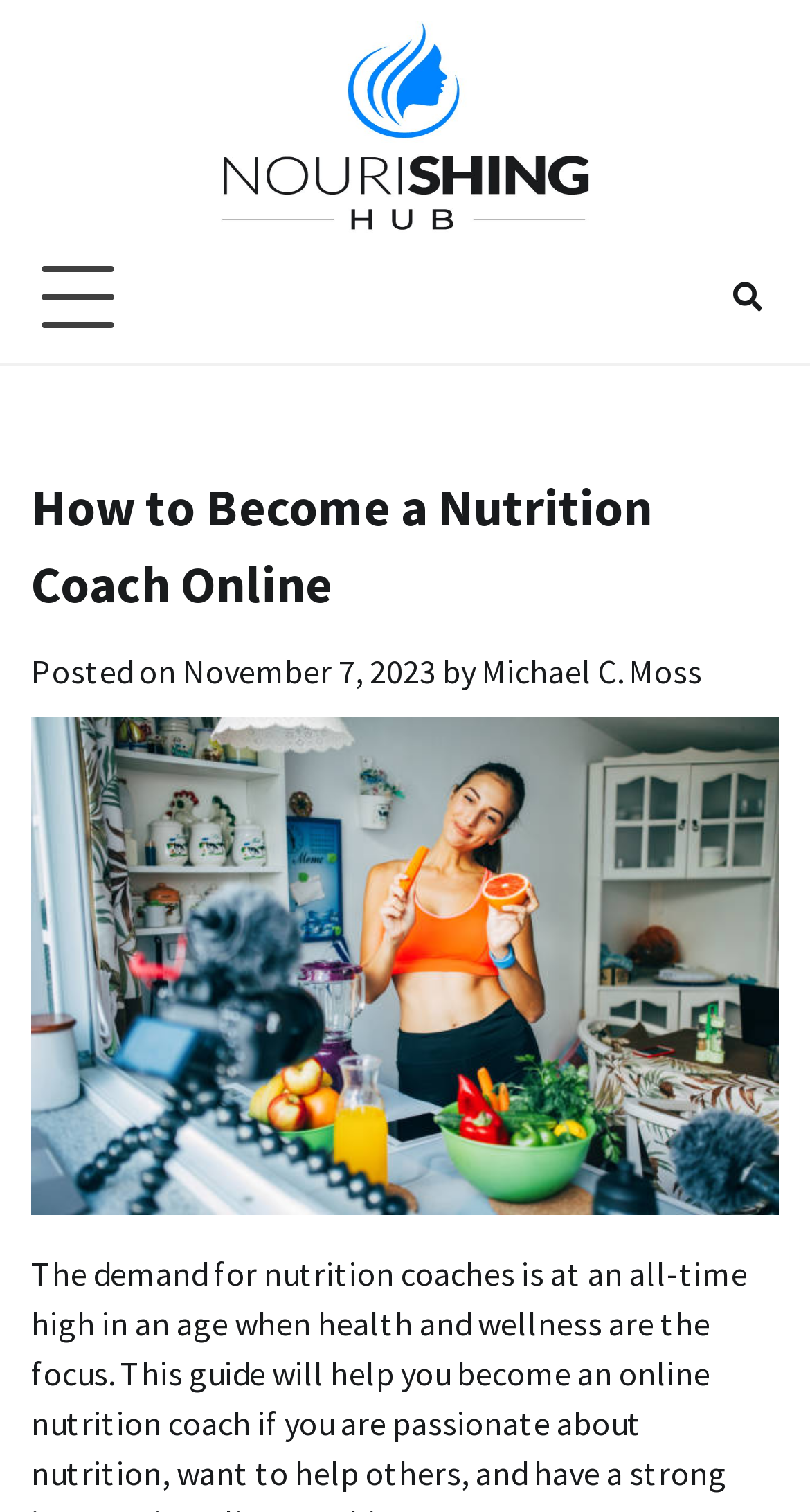Describe every aspect of the webpage in a detailed manner.

The webpage is about becoming a nutrition coach online, with the title "How to Become a Nutrition Coach Online" prominently displayed at the top. Below the title, there is a posting information section that includes the date "November 7, 2023" and the author's name "Michael C. Moss". 

On the top left, there is a button that controls the primary menu. To the right of the button, there is a link with the text "Nourishing Hub" accompanied by an image with the same text. This link is positioned near the top of the page.

At the top right corner, there is another link with a font awesome icon, which is likely a social media or sharing button.